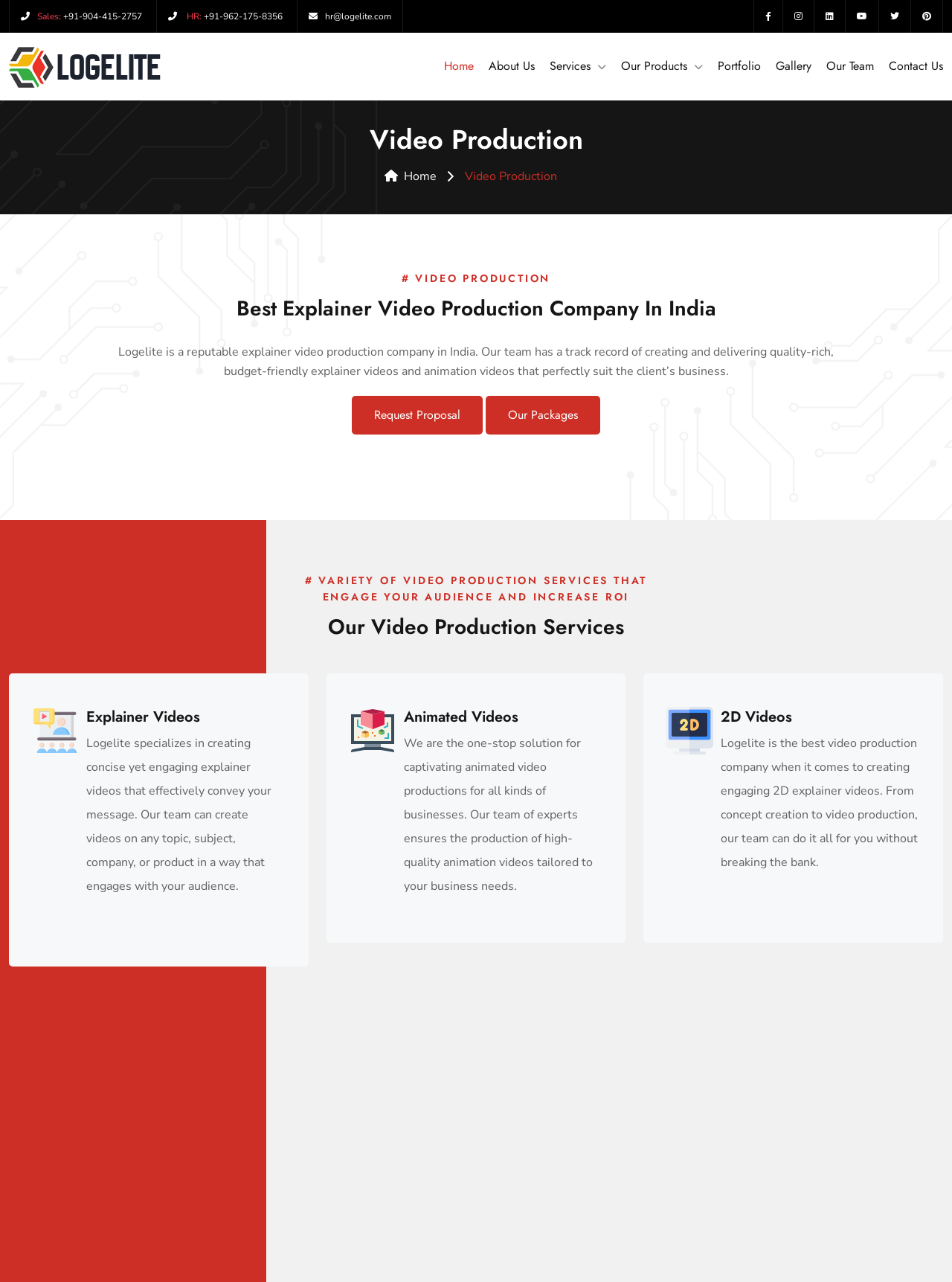Specify the bounding box coordinates of the element's area that should be clicked to execute the given instruction: "Click on Home". The coordinates should be four float numbers between 0 and 1, i.e., [left, top, right, bottom].

None